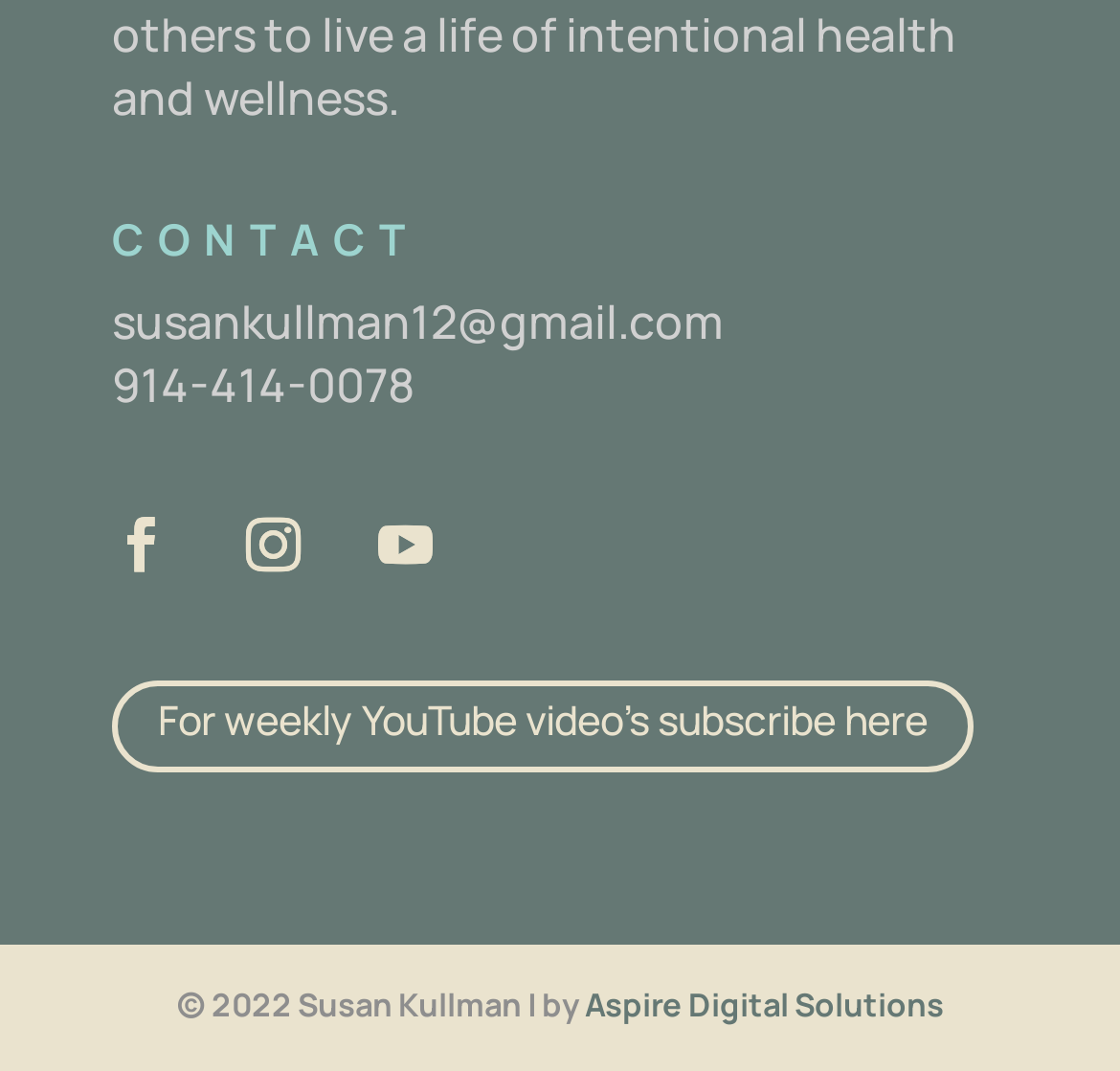What is the name of the company that created the webpage?
Could you answer the question in a detailed manner, providing as much information as possible?

The name 'Aspire Digital Solutions' is found in the link element with the text 'Aspire Digital Solutions' which is located at the bottom of the webpage, next to the name 'Susan Kullman'.